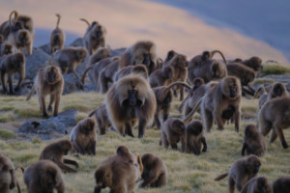Explain what is happening in the image with as much detail as possible.

The image features a lively scene of a troop of baboons, showcasing their distinctive social structure and behavior. In the foreground, a dominant male baboon stands prominently, perhaps asserting his position within the group, while several females and young baboons are scattered around, playing and foraging on the grassy terrain. The background reveals a blur of other baboons, emphasizing the size of the troop. This gathering highlights the complexities of social interactions within baboon communities, where dynamics can change frequently, reminiscent of the concepts discussed regarding hierarchical relationships in human contexts, such as in manufacturing environments. The setting is tranquil yet filled with a sense of community, reflecting the animals' natural habitat against a backdrop of soft, muted colors from the horizon. The caption ties into themes of social structures and relationships, which are echoed in the text surrounding this imagery.